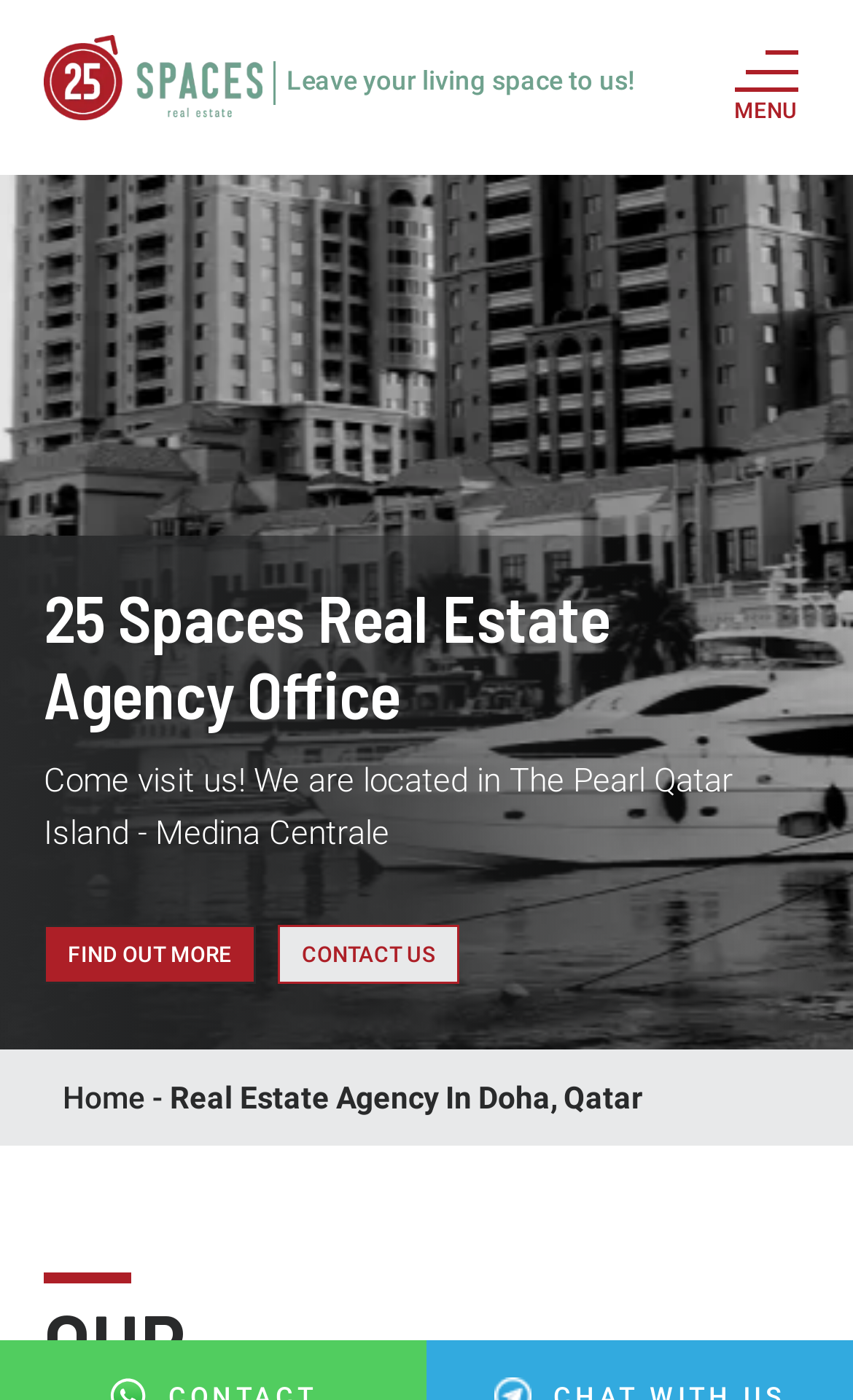Respond to the question below with a single word or phrase: How many offices does the agency have?

At least one